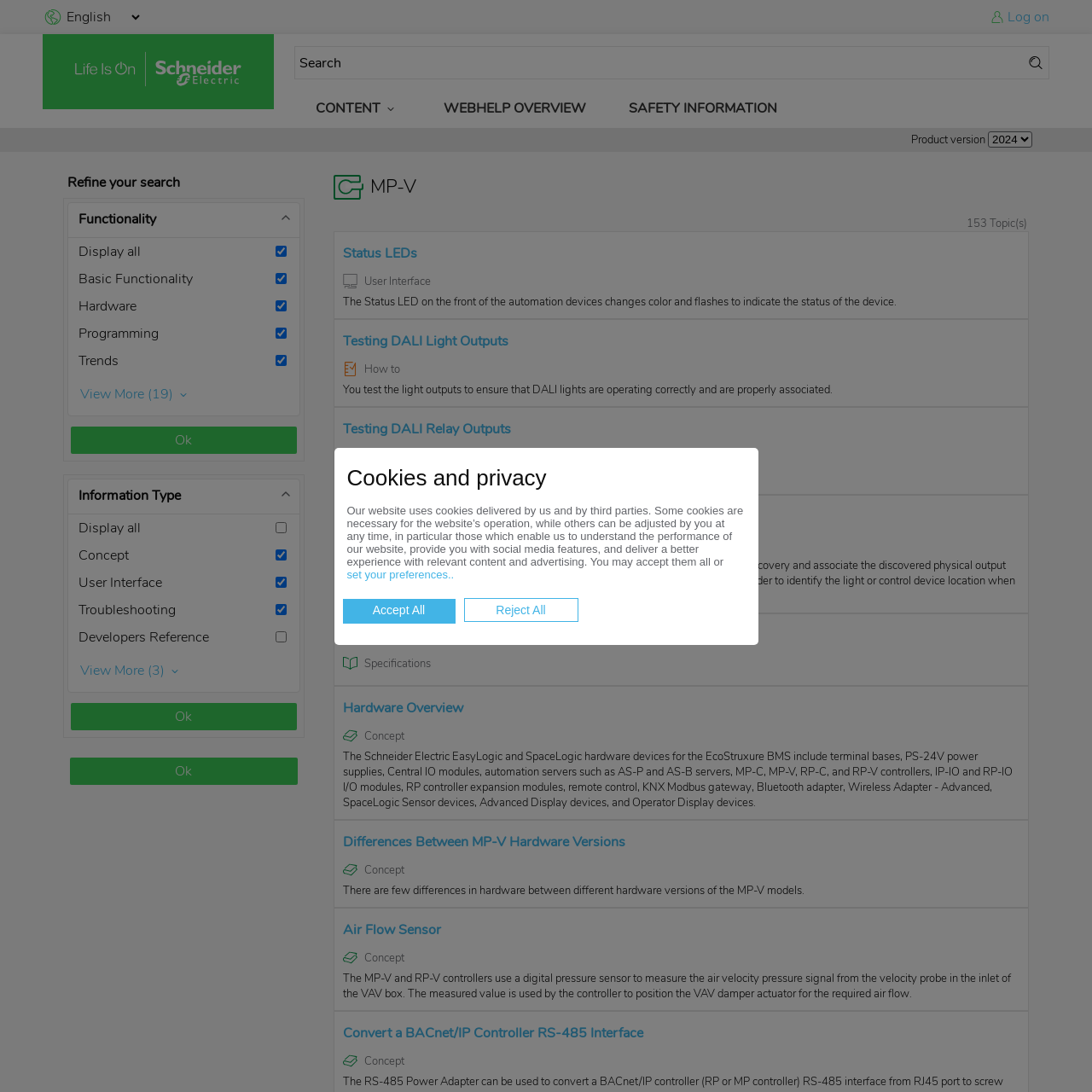Detail the various sections and features of the webpage.

The webpage is titled "Building Management System WebHelp". At the top, there is a header section with several elements. On the left, there is a static text "earth_america" followed by a combobox. To the right of the combobox, there is a static text "user_standard" and a link "Log on". Below the header section, there is a link "Life is On - Schneider Electric" with an associated image.

Below the link, there is a search textbox with a static text "Search" and an icon "action_search_stroke" on the right. To the right of the search textbox, there is a static text "CONTENT" and an arrow icon "arrow2_down". Below the search textbox, there are three links: "WEBHELP OVERVIEW", "SAFETY INFORMATION", and "Product version" with a combobox.

On the left side of the page, there is a heading "MP-V" followed by an image and a heading "Refine your search". Below the heading, there is a list of checkboxes with various functionality options, including "Display all", "Basic Functionality", "Hardware", "Programming", and many others. Each checkbox is checked by default.

On the right side of the page, there is a heading "Functionality" followed by an image. Below the heading, there is a list of list items with various options, including "Communication Configuration", "Upgrade", "Registration", and many others. Each list item has a checkbox that is checked by default.

At the bottom of the page, there is a static text "View More (19)" with an associated image.